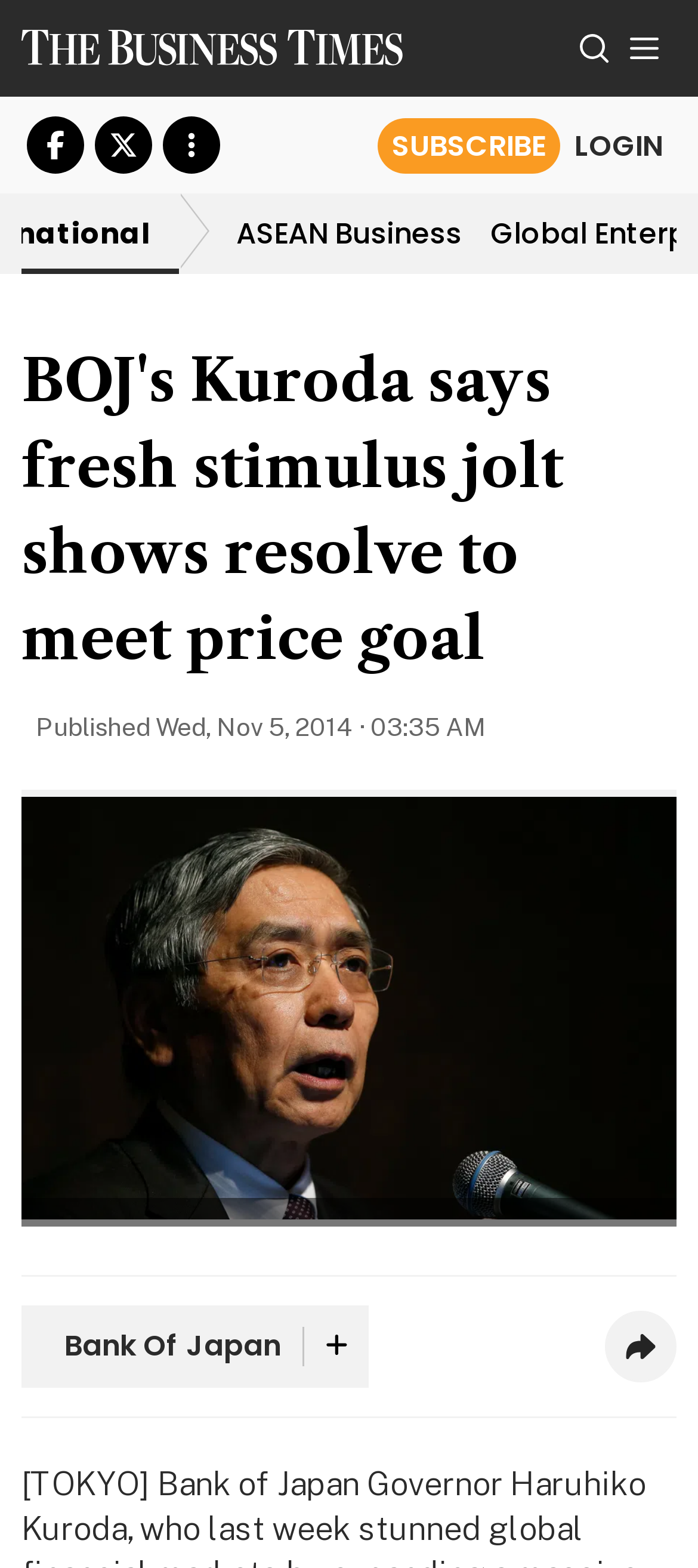Convey a detailed summary of the webpage, mentioning all key elements.

The webpage appears to be a news article page. At the top left, there is a link to "The Business Times" accompanied by an image with the same name. To the right of this link, there are three buttons: "Search", "Toggle side menu", and two social media share buttons for Facebook and Twitter. Below these buttons, there is a link to "View more" with an accompanying image.

In the middle of the page, there is a prominent heading that reads "BOJ's Kuroda says fresh stimulus jolt shows resolve to meet price goal". Below this heading, there are two lines of text: "Published" and "Wed, Nov 5, 2014 · 03:35 AM". 

The main content of the page is an image of Bank of Japan Governor Haruhiko Kuroda, accompanied by a button to expand the image. The image is described as showing the governor who last week stunned global financial markets by expanding a massive monetary stimulus programme, saying the central bank is determined to do whatever it takes to hit its 2 per cent inflation in two years.

At the bottom of the page, there are several links and buttons, including a link to "Bank Of Japan", a button with no description, and an image with the text "Share this article."